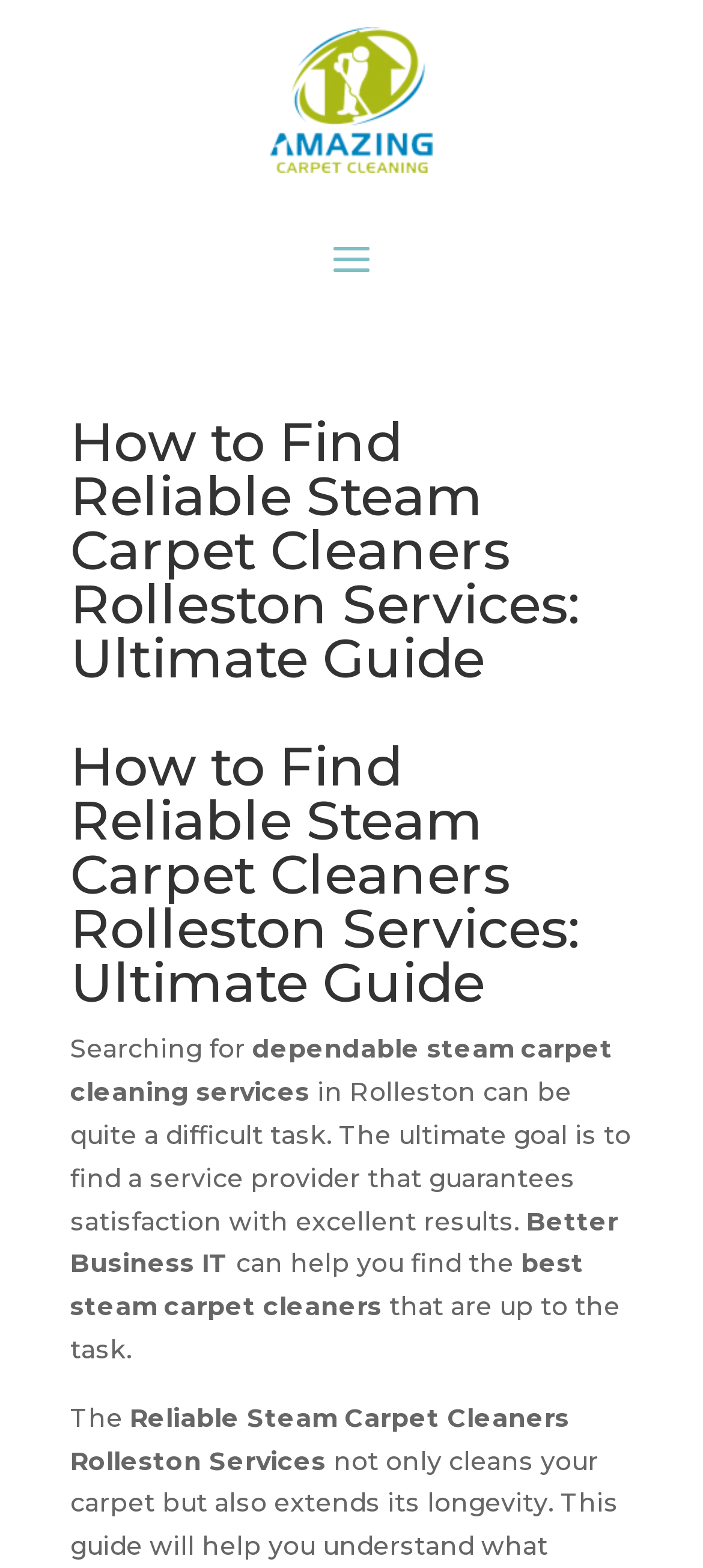Determine the bounding box coordinates for the UI element with the following description: "alt="logo"". The coordinates should be four float numbers between 0 and 1, represented as [left, top, right, bottom].

[0.385, 0.017, 0.615, 0.111]